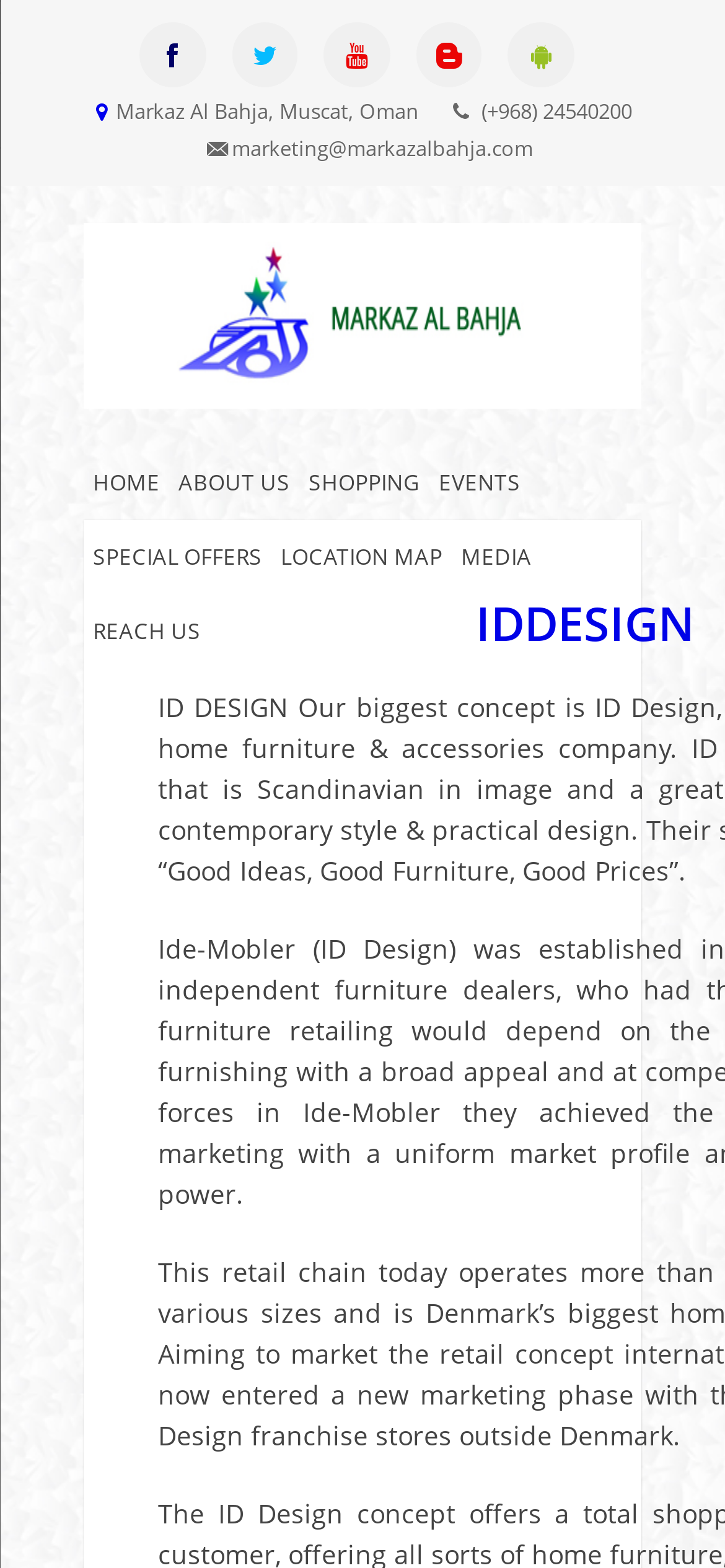Using the elements shown in the image, answer the question comprehensively: What are the main navigation links available?

I found the answer by looking at the link elements with text at coordinates [0.115, 0.284, 0.233, 0.332], [0.233, 0.284, 0.413, 0.332], [0.413, 0.284, 0.592, 0.332], [0.592, 0.284, 0.731, 0.332], [0.115, 0.332, 0.374, 0.379], [0.374, 0.332, 0.623, 0.379], [0.623, 0.332, 0.746, 0.379], and [0.115, 0.379, 0.29, 0.427]. These links are likely to be the main navigation links available on the webpage.